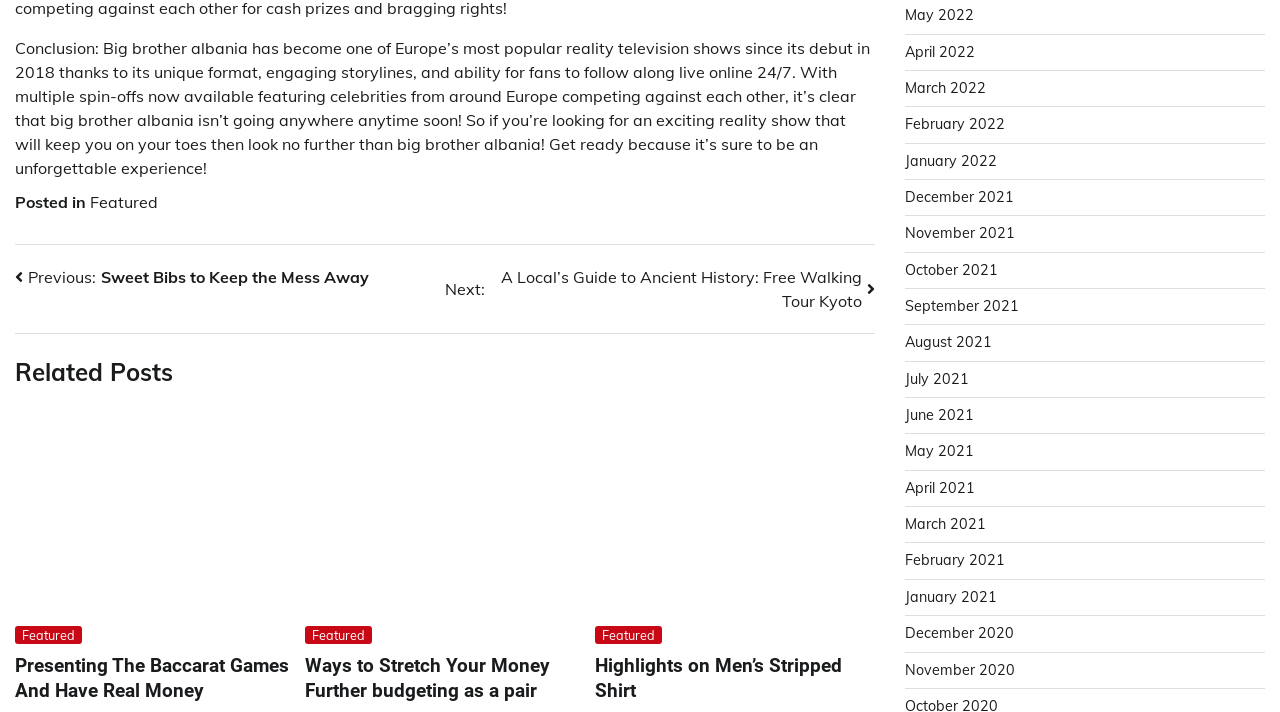Give the bounding box coordinates for the element described as: "Highlights on Men’s Stripped Shirt".

[0.465, 0.919, 0.658, 0.986]